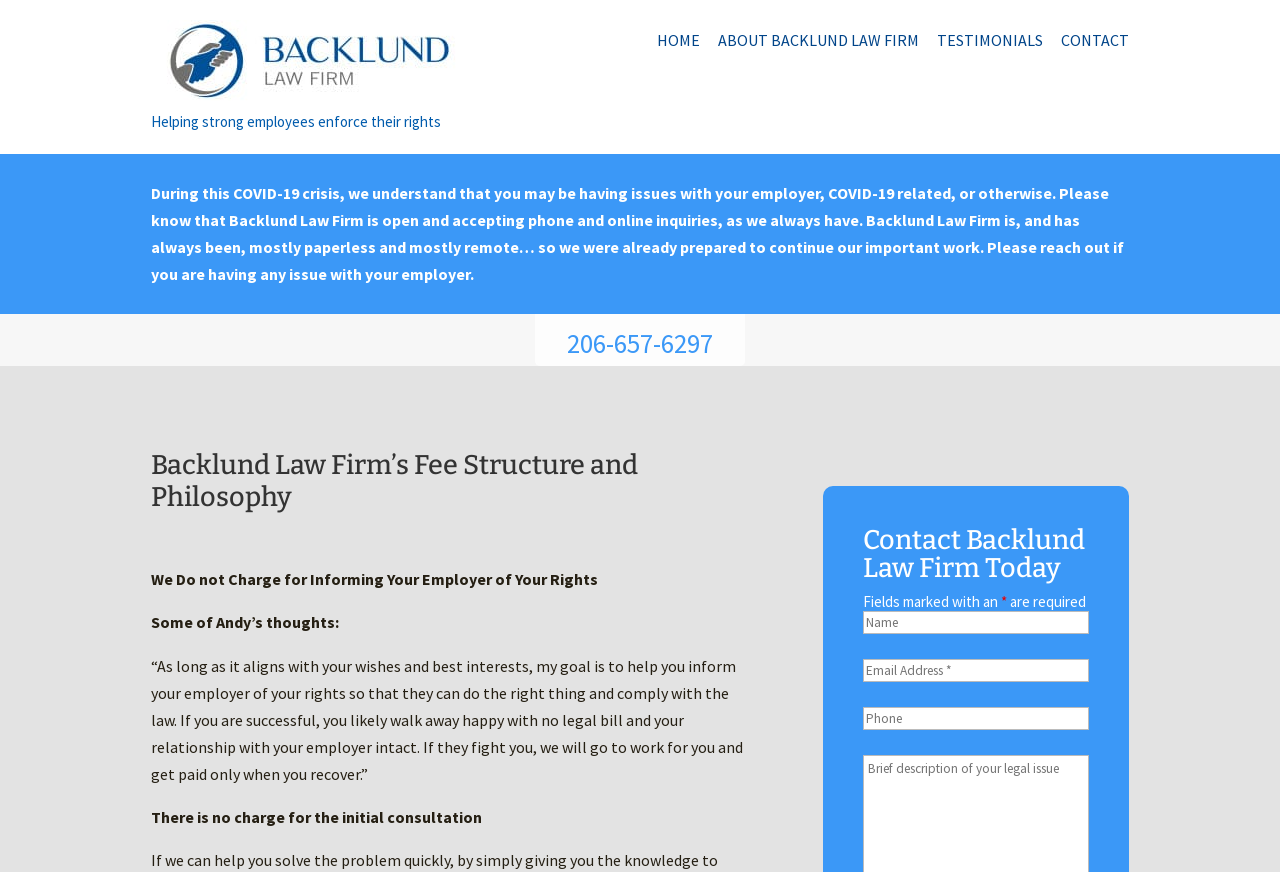Can you find and provide the title of the webpage?

Backlund Law Firm’s Fee Structure and Philosophy